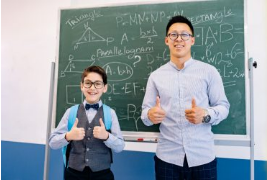Generate an in-depth description of the visual content.

In a bright classroom setting, a young boy and a teacher stand confidently in front of a chalkboard filled with mathematical equations and geometric shapes. The boy, wearing a stylish vest and bow tie, gives a cheerful thumbs-up, showcasing his enthusiasm for learning. Beside him, the teacher, dressed in a casual button-up shirt, mirrors the gesture, radiating positivity and encouragement. The chalkboard prominently displays various mathematical concepts, indicating a lesson on geometry and algebra. This image captures an encouraging moment of collaboration and support in education, highlighting the importance of teacher-student relationships in fostering a love for learning.